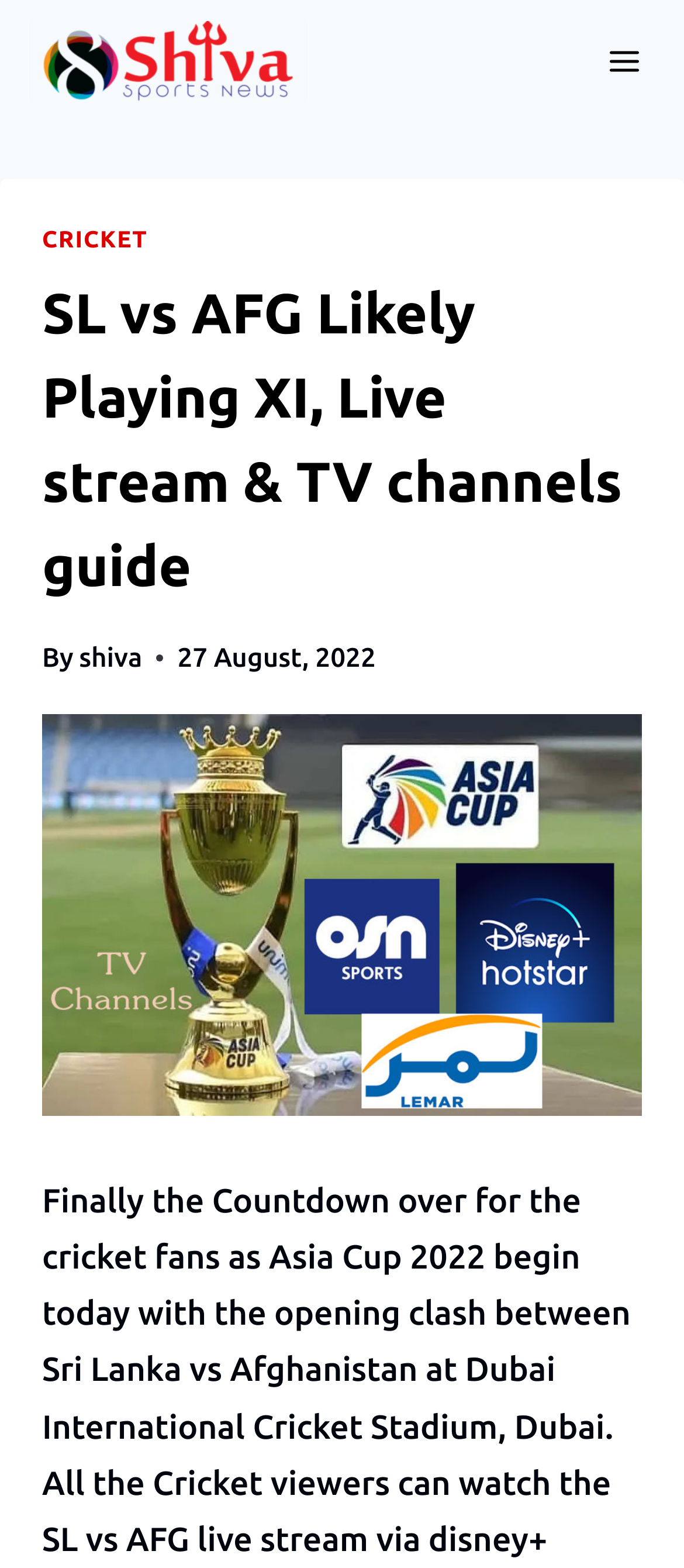Utilize the information from the image to answer the question in detail:
Who is the author of the article?

The link 'shiva' is present next to the text 'By', which suggests that Shiva is the author of the article.